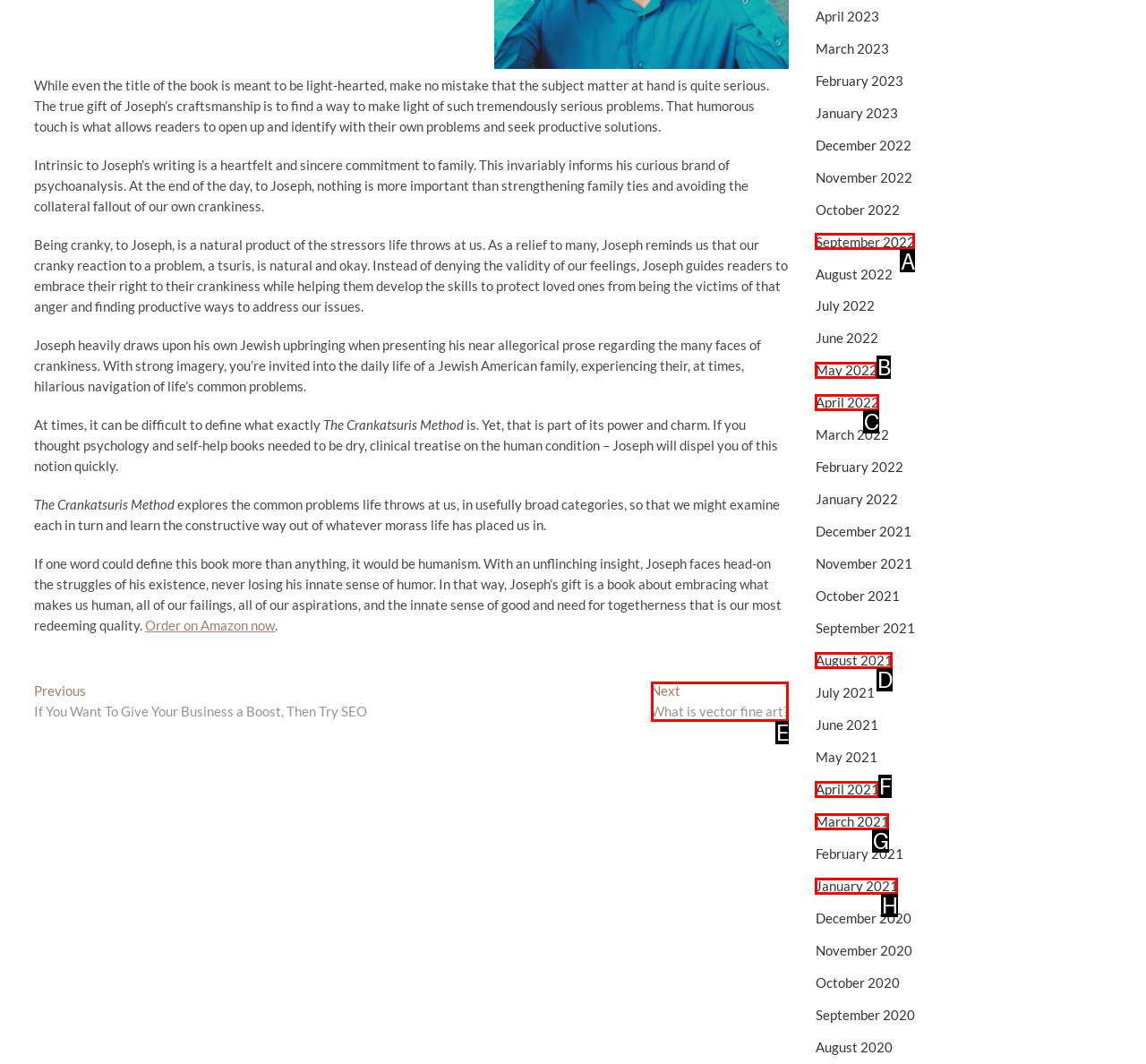Identify the letter of the correct UI element to fulfill the task: Navigate to next post from the given options in the screenshot.

E